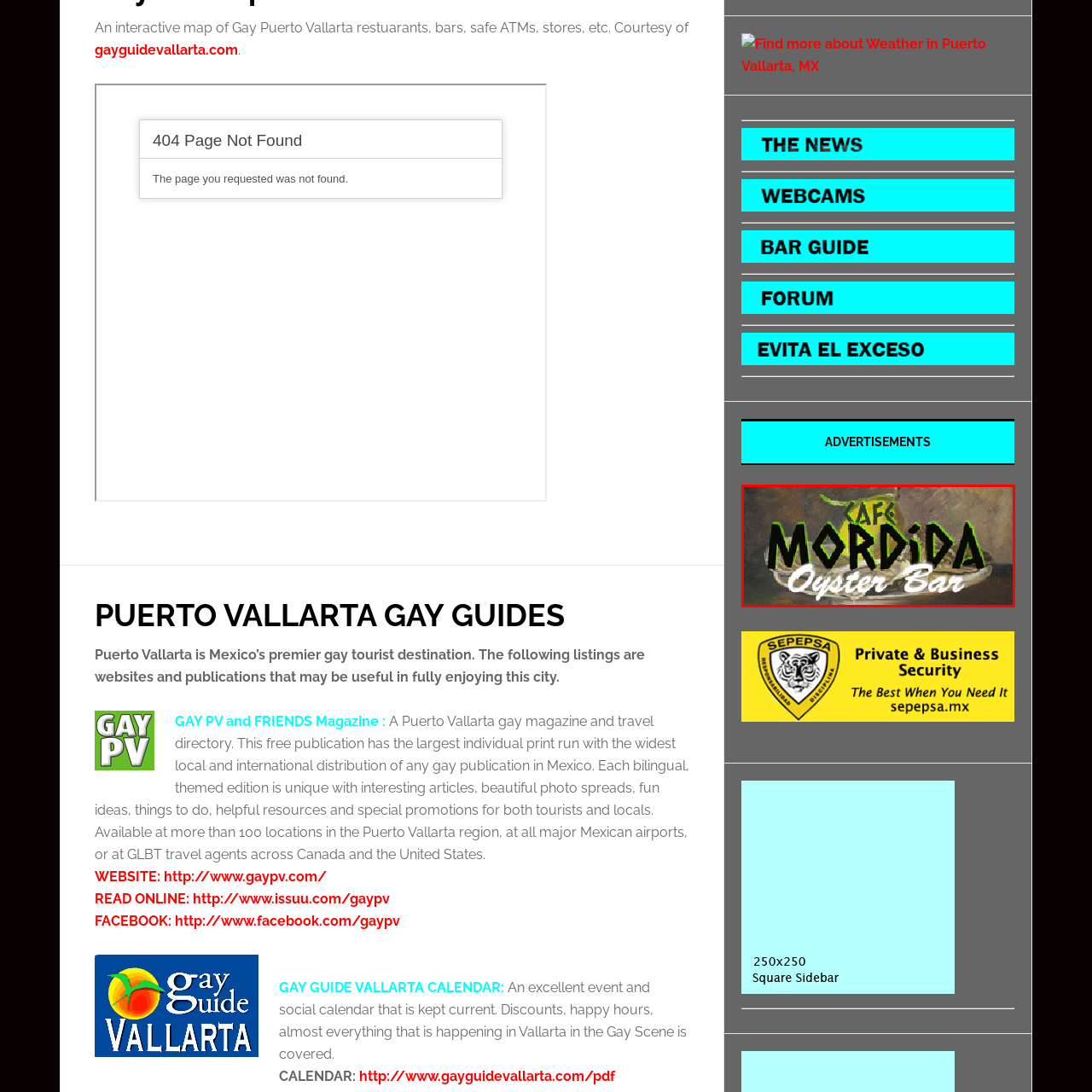What color is the font of 'MORDIDA'?
Analyze the image segment within the red bounding box and respond to the question using a single word or brief phrase.

green